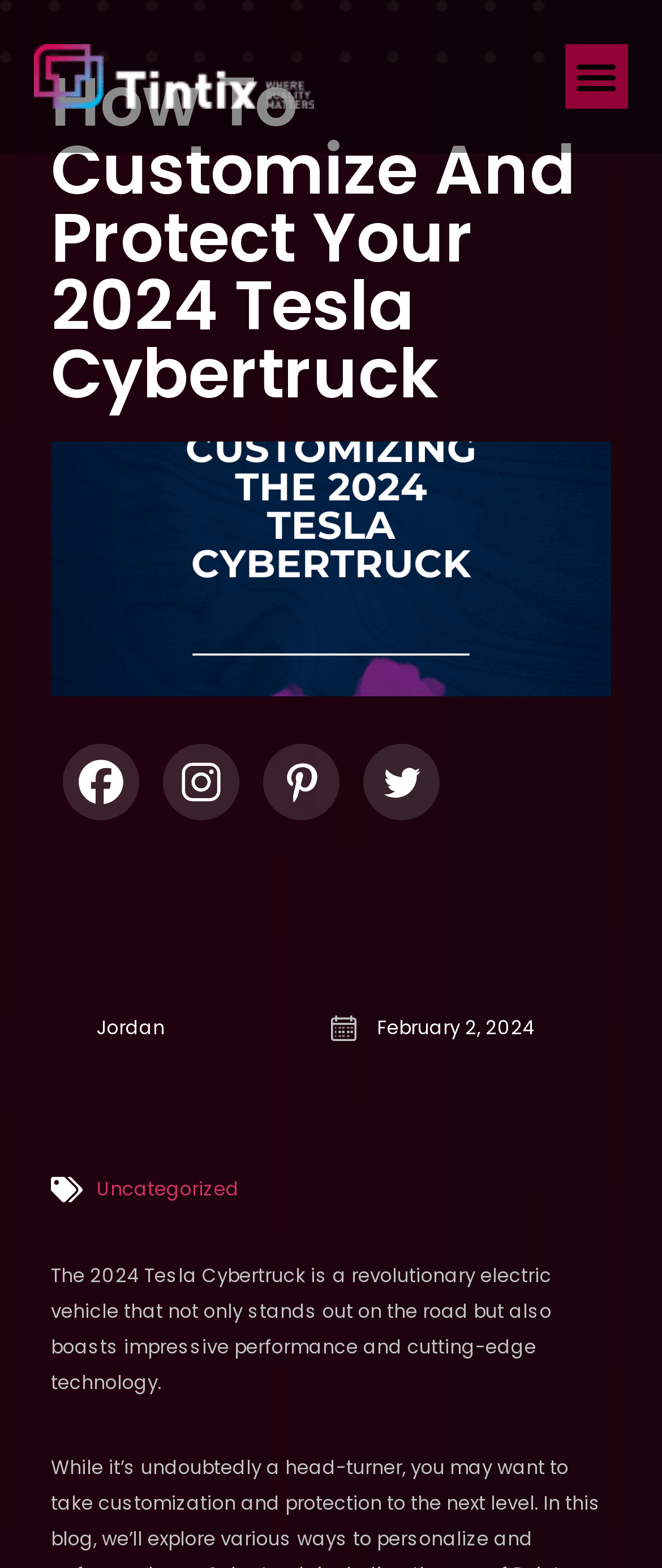Give a one-word or short phrase answer to the question: 
Is the menu toggle button expanded?

No